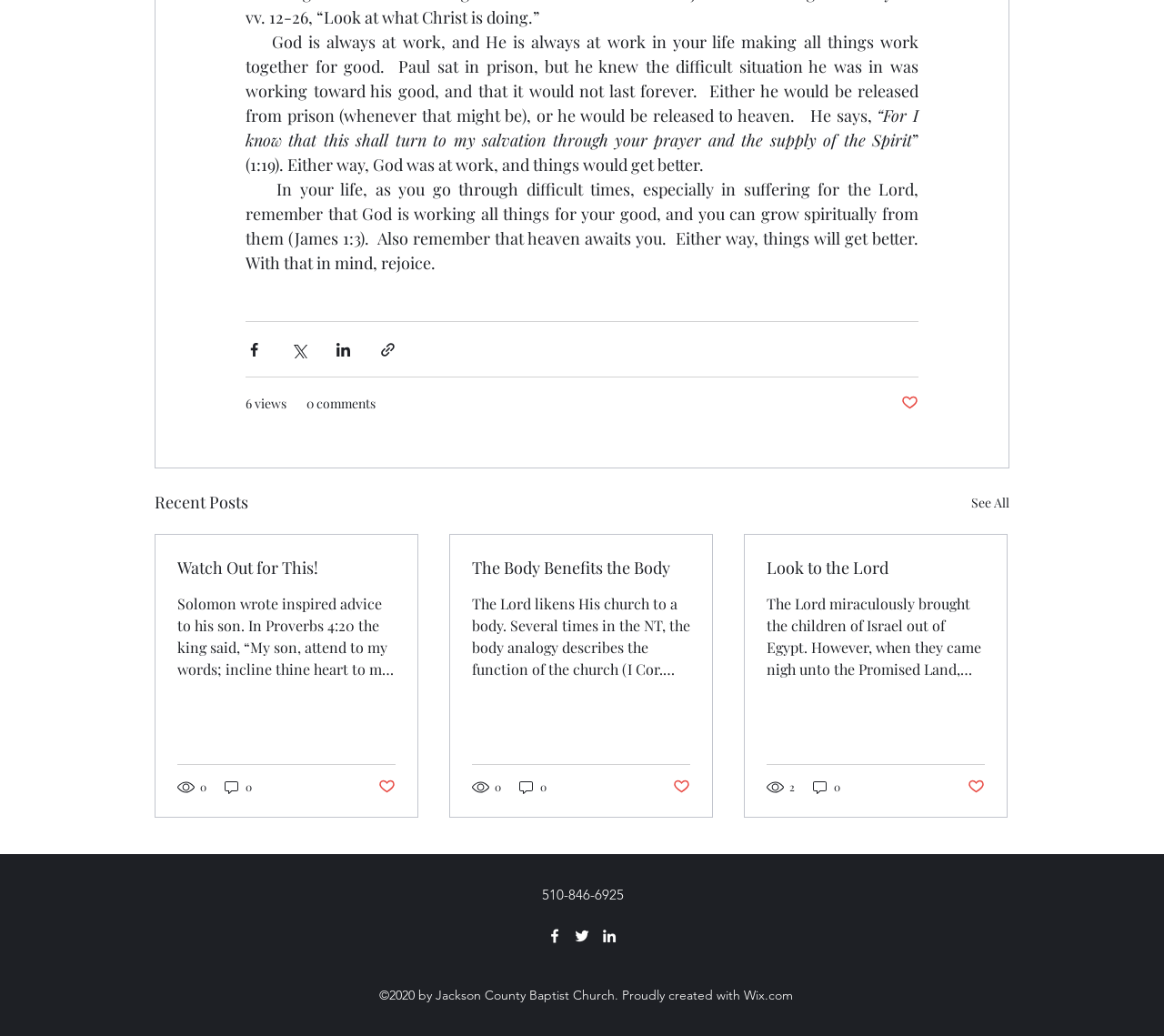Find the bounding box coordinates for the UI element that matches this description: "Watch Out for This!".

[0.152, 0.537, 0.34, 0.558]